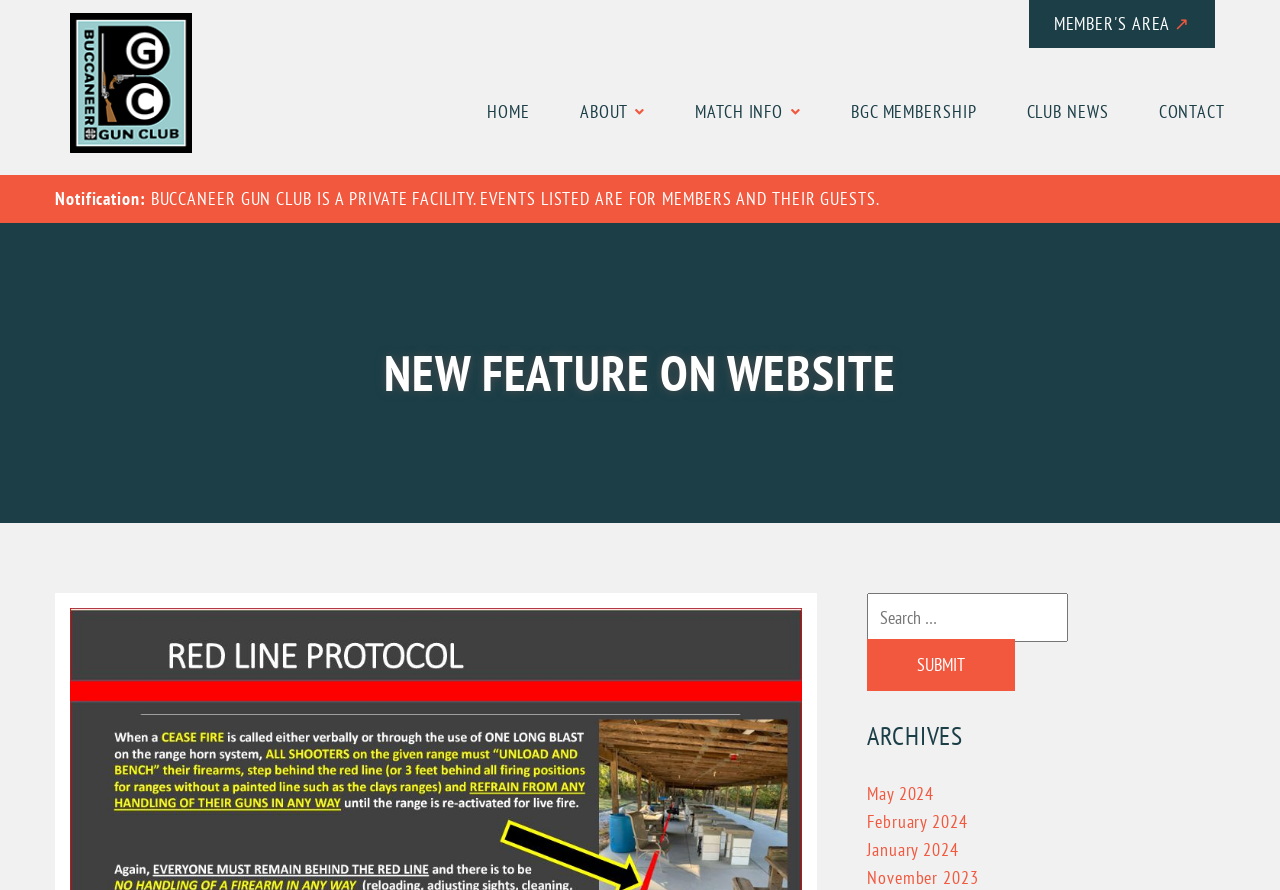Please identify the bounding box coordinates of the clickable region that I should interact with to perform the following instruction: "Search for something". The coordinates should be expressed as four float numbers between 0 and 1, i.e., [left, top, right, bottom].

[0.677, 0.666, 0.834, 0.721]